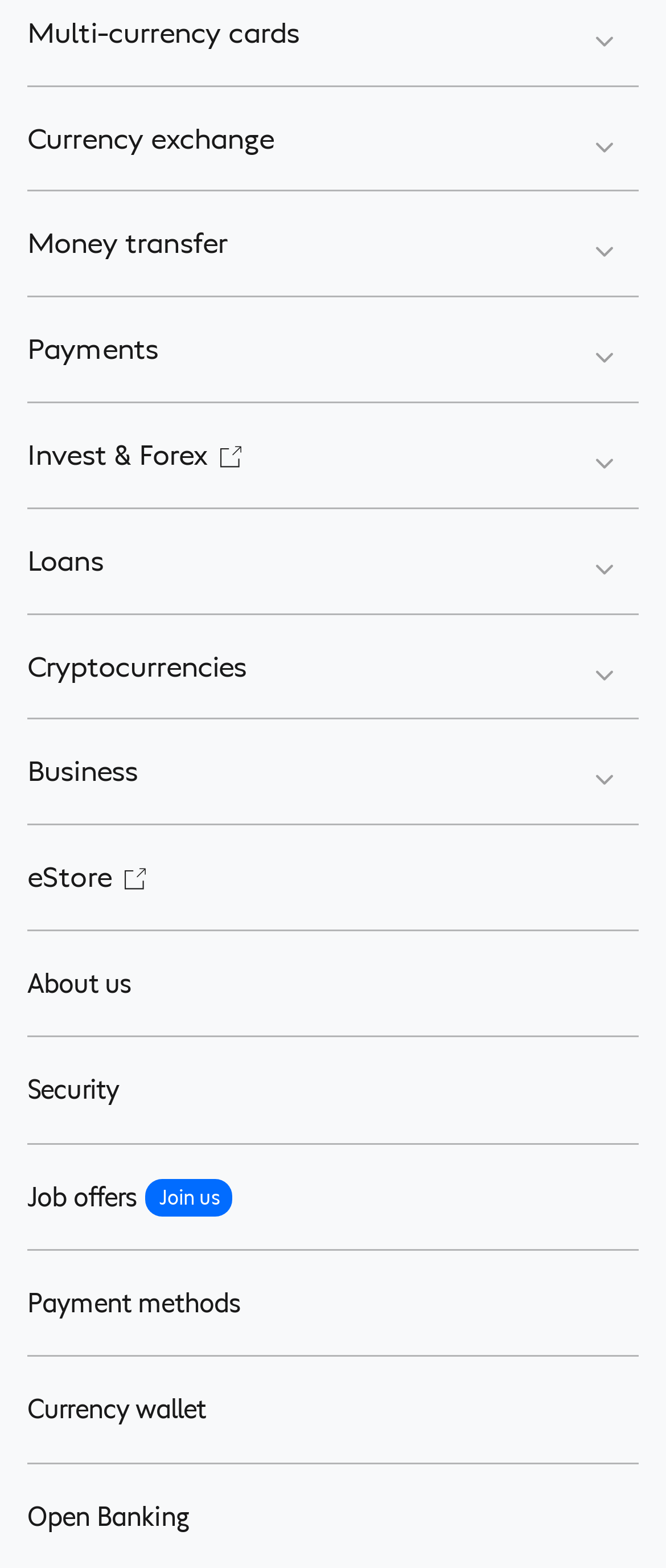Find the bounding box coordinates for the element that must be clicked to complete the instruction: "View Payment methods". The coordinates should be four float numbers between 0 and 1, indicated as [left, top, right, bottom].

[0.041, 0.798, 0.959, 0.865]